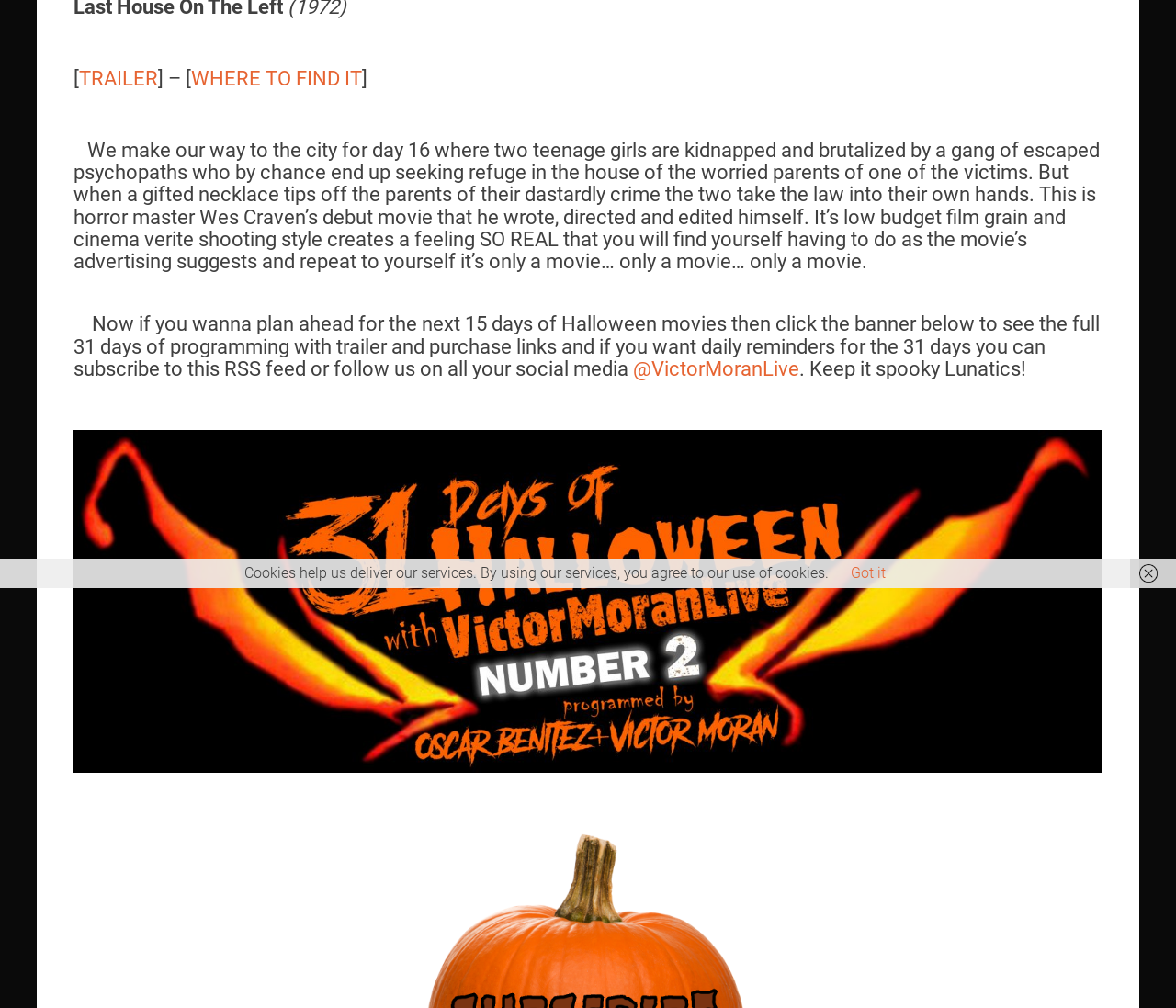Please find the bounding box for the UI element described by: "@VictorMoranLive".

[0.538, 0.354, 0.68, 0.377]